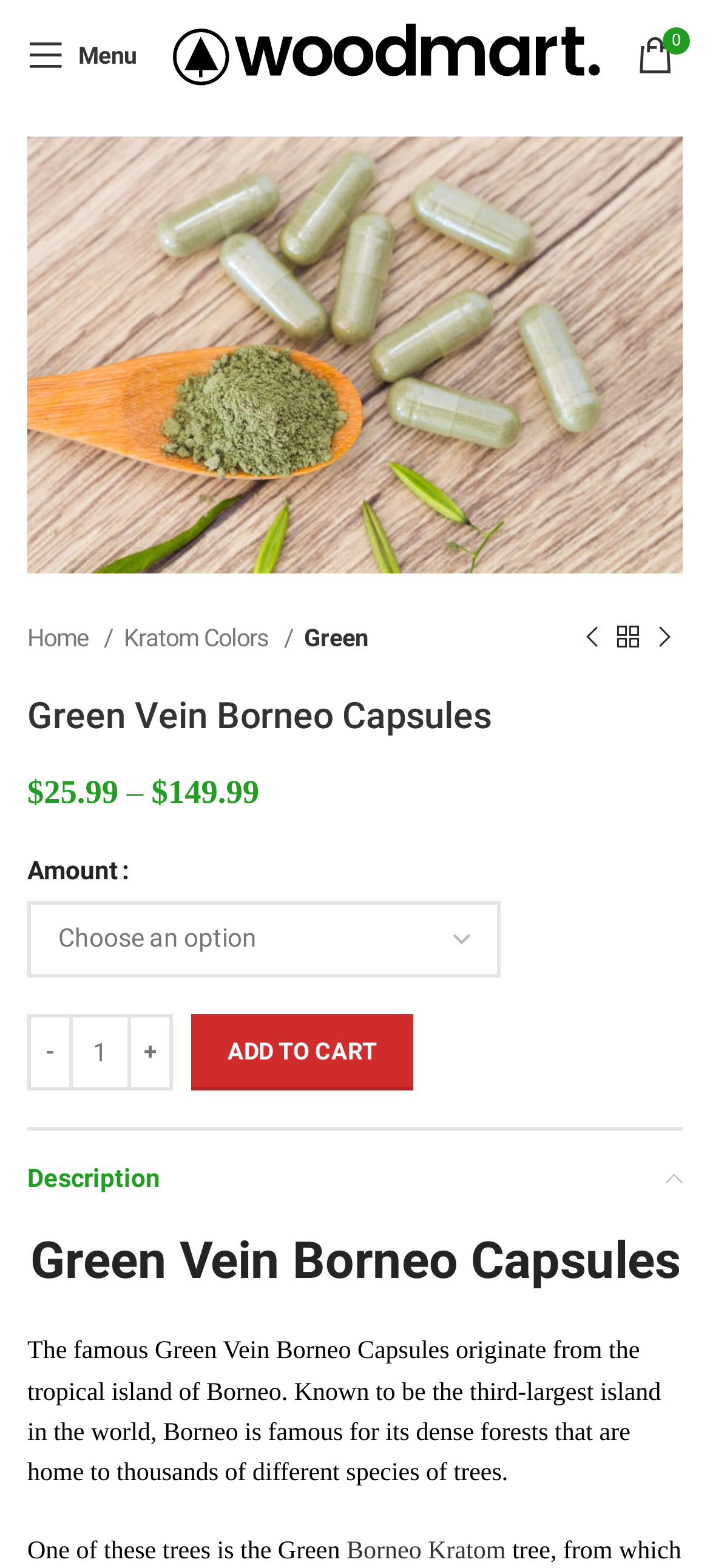Please provide a comprehensive answer to the question based on the screenshot: What is the origin of Green Vein Borneo Capsules?

I found the description of the product, which mentions that the Green Vein Borneo Capsules originate from the tropical island of Borneo.